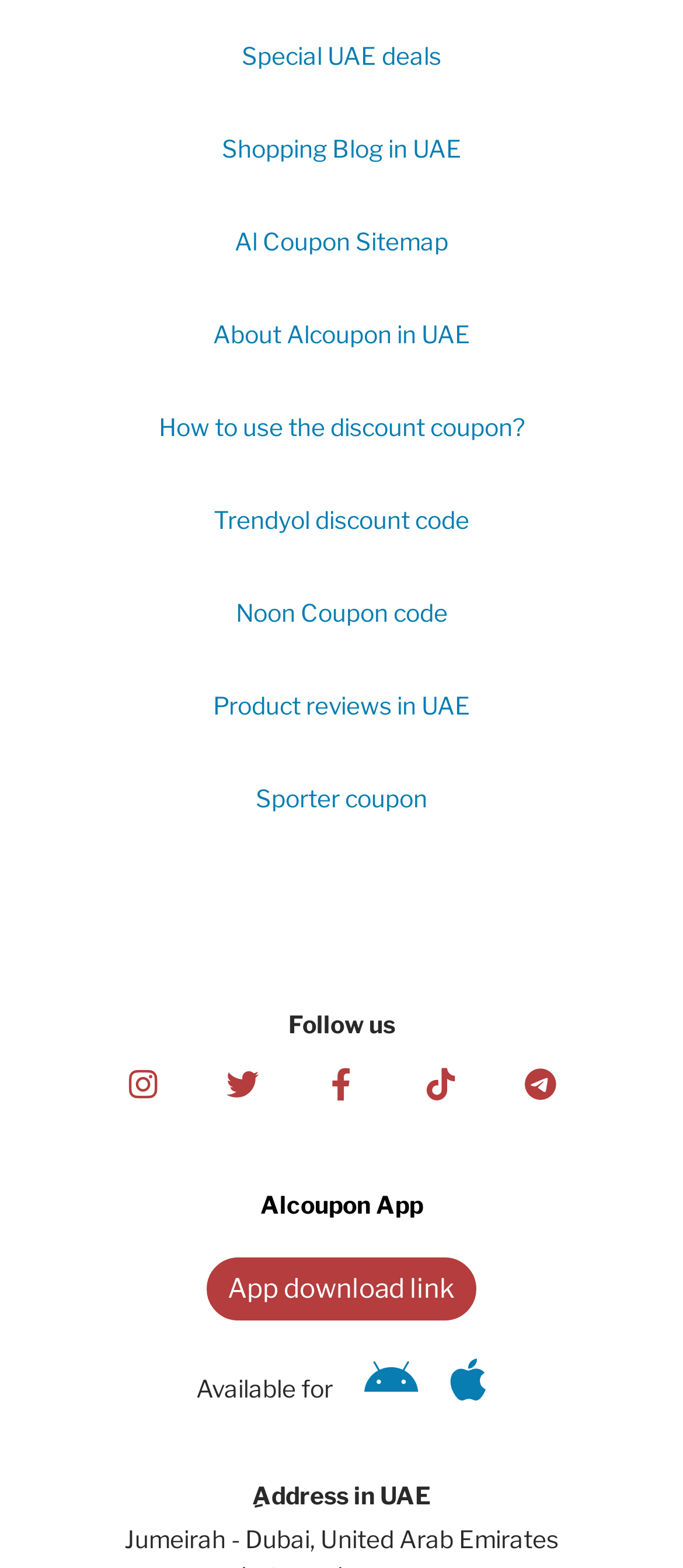What is the name of the app?
Using the image as a reference, deliver a detailed and thorough answer to the question.

The name of the app can be determined by looking at the link with the text 'Alcoupon App' which has a bounding box coordinate of [0.381, 0.759, 0.619, 0.777]. This link is likely to be the name of the app.